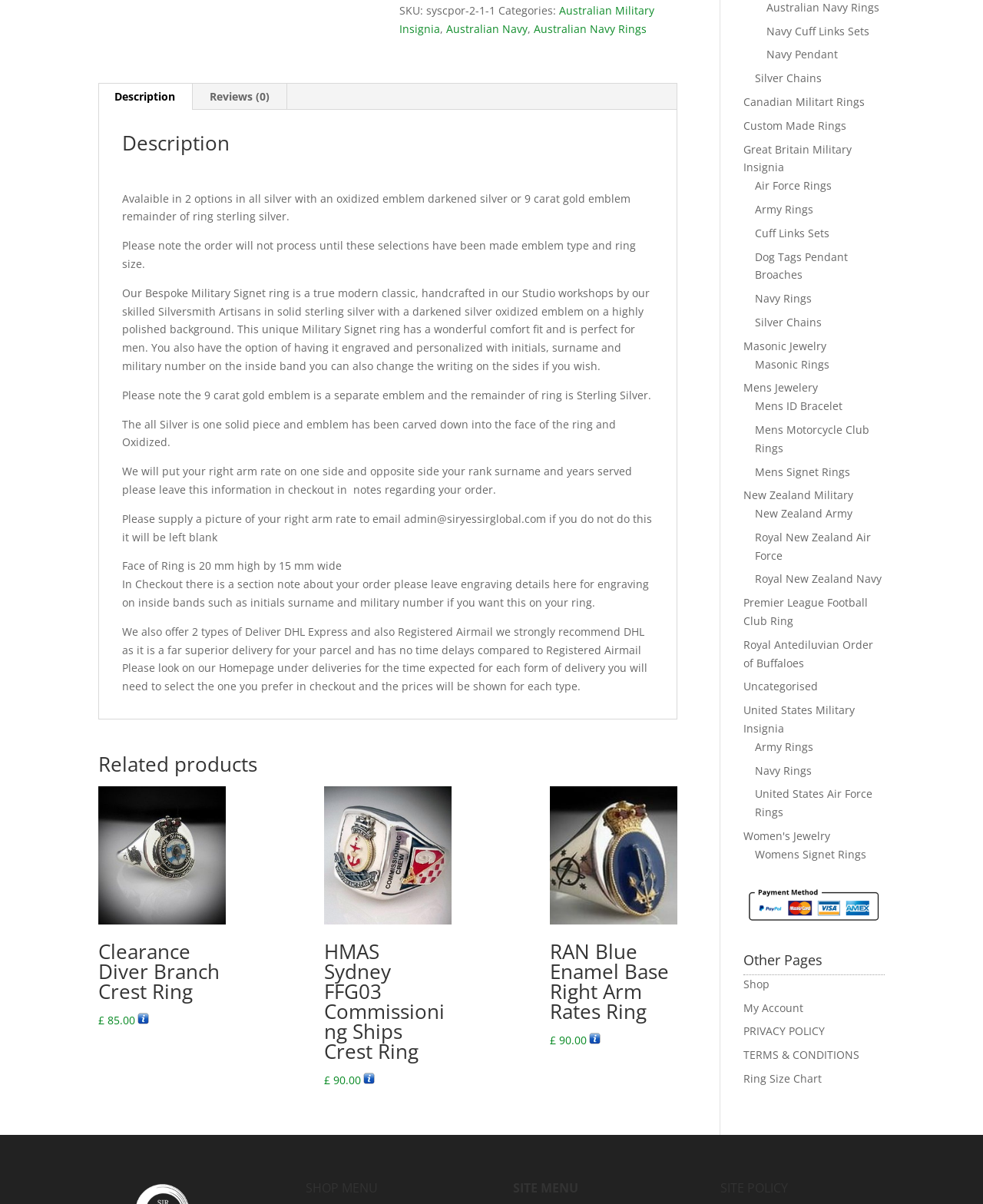Identify the bounding box coordinates for the UI element described as follows: "Royal New Zealand Navy". Ensure the coordinates are four float numbers between 0 and 1, formatted as [left, top, right, bottom].

[0.768, 0.475, 0.897, 0.487]